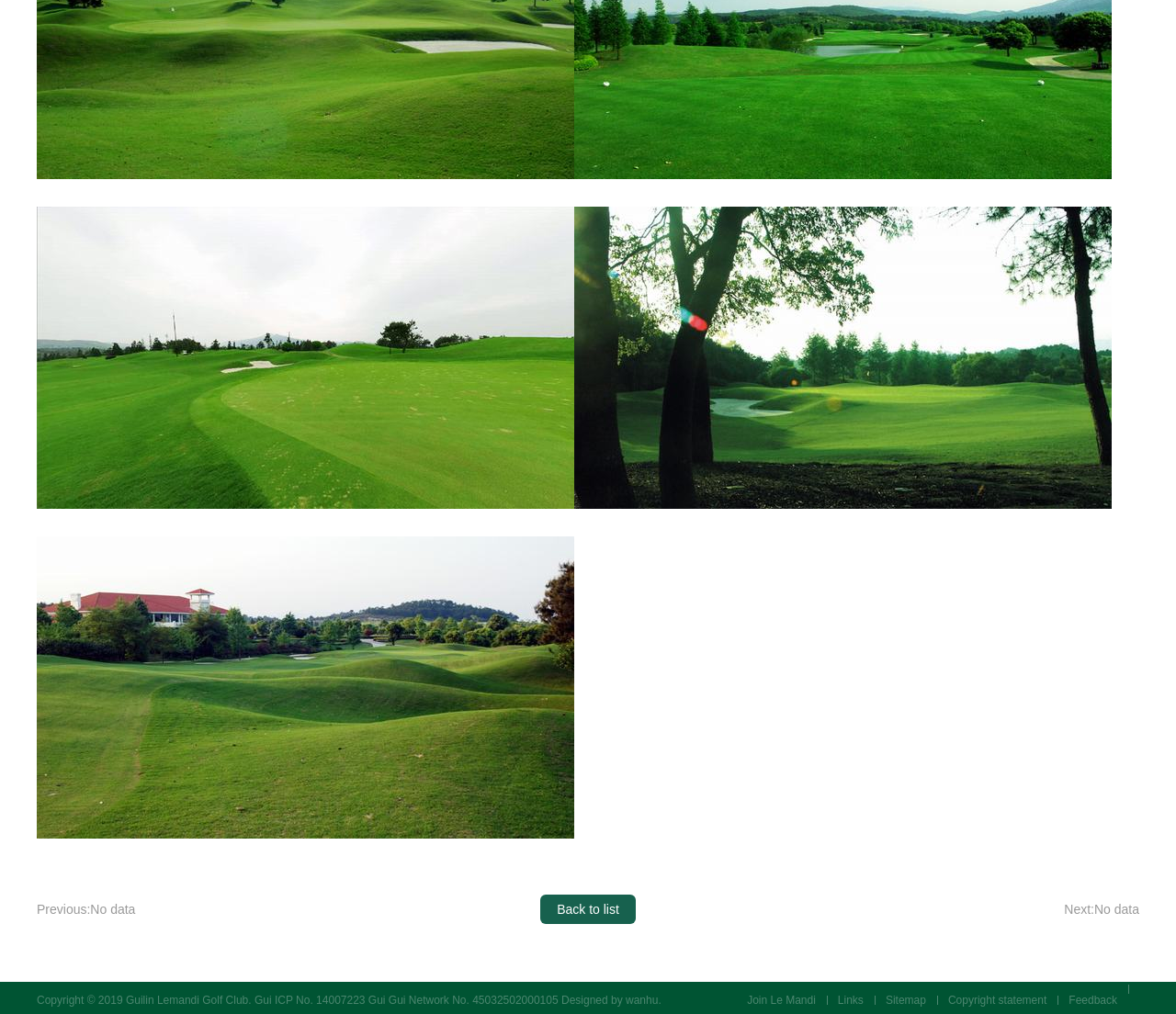Find and indicate the bounding box coordinates of the region you should select to follow the given instruction: "go to next page".

[0.905, 0.889, 0.969, 0.904]